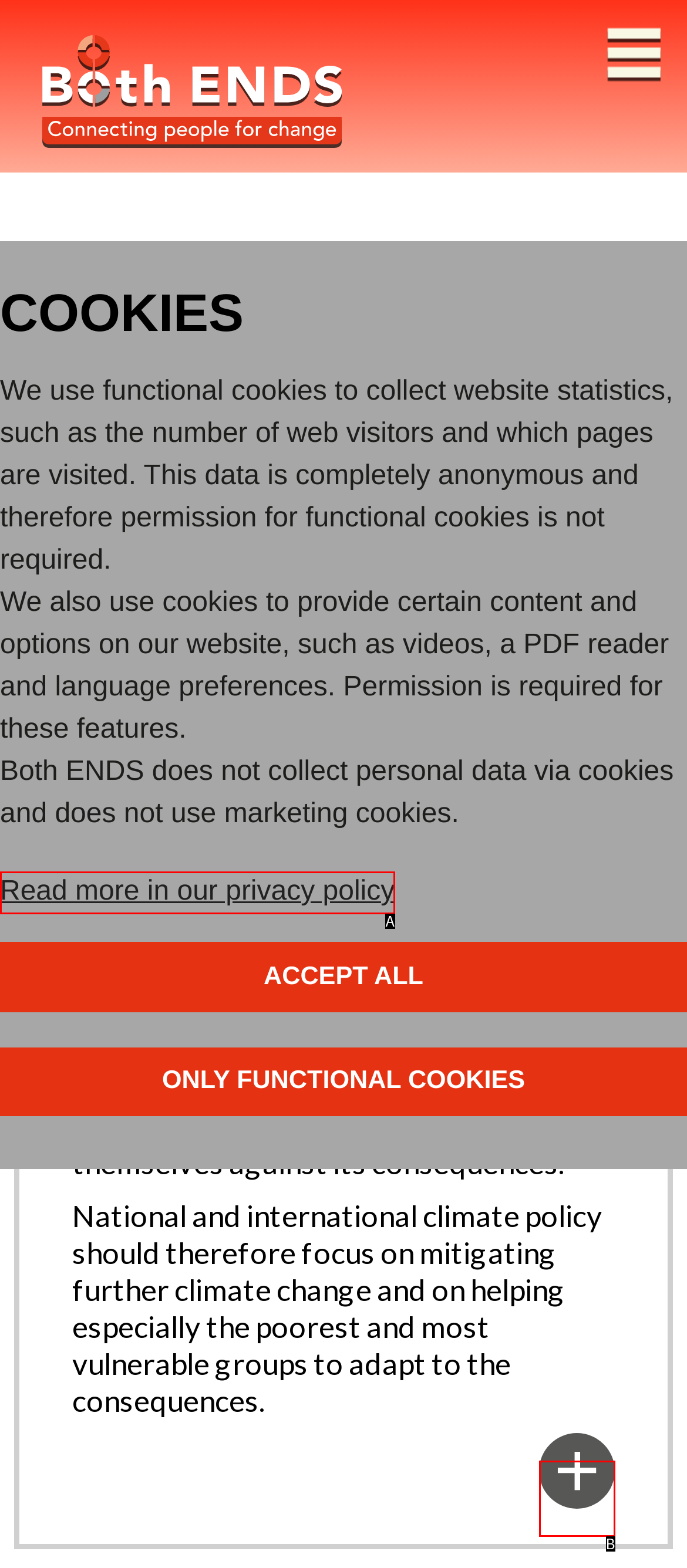Find the HTML element that matches the description provided: alt="button open"
Answer using the corresponding option letter.

B